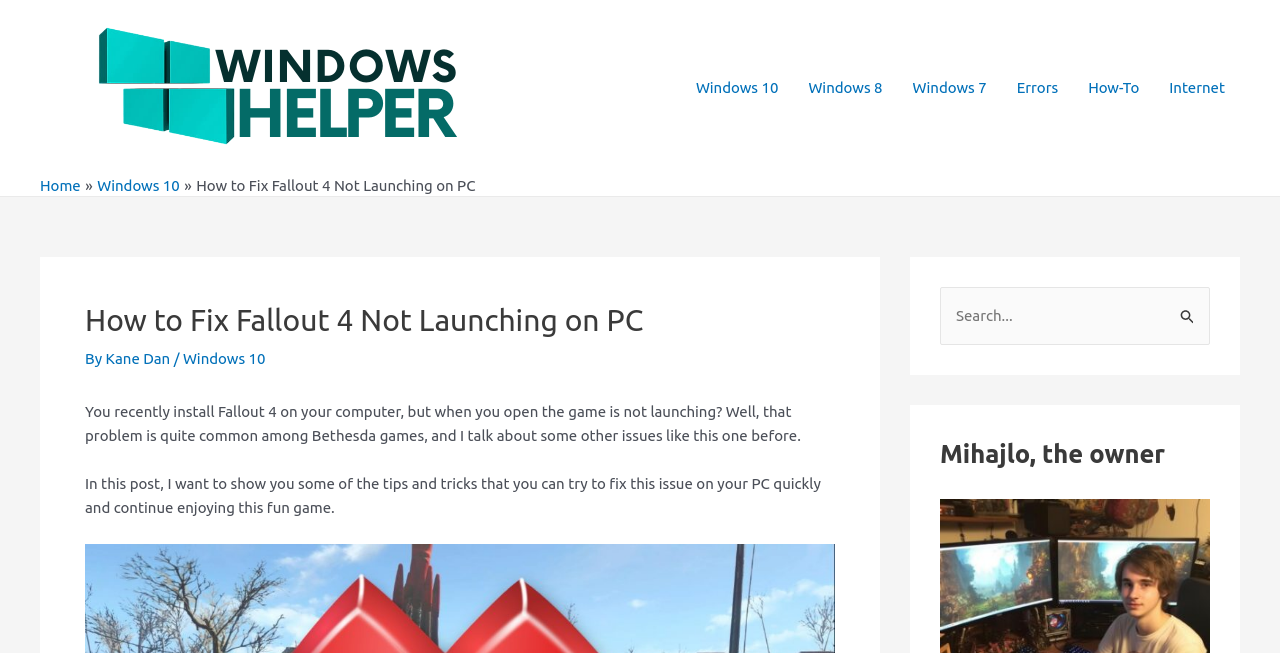What is the purpose of this post?
Using the image, elaborate on the answer with as much detail as possible.

The post aims to provide tips and tricks to fix the issue of Fallout 4 not launching on PC, allowing users to continue enjoying the game.